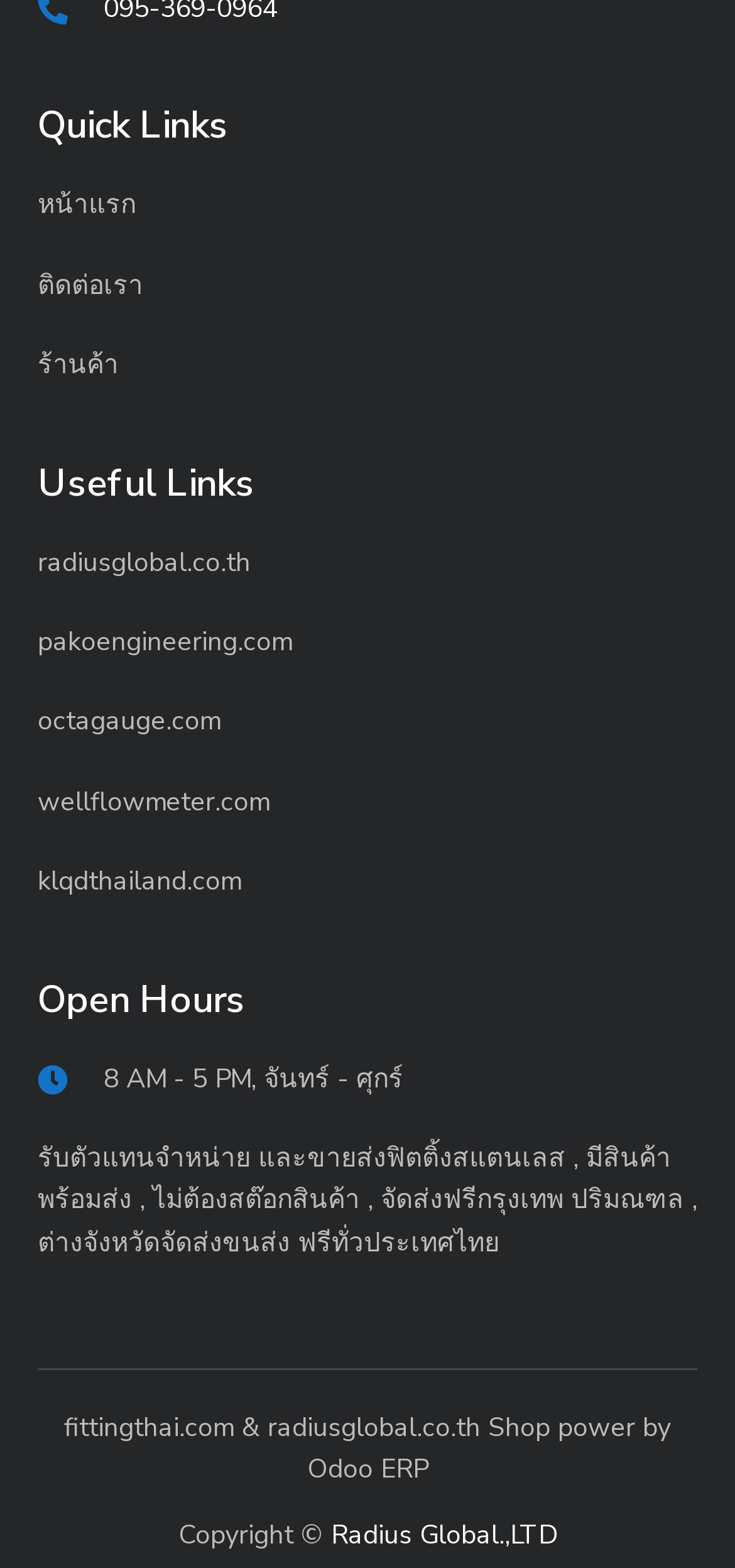Please identify the bounding box coordinates of the element's region that should be clicked to execute the following instruction: "go to home page". The bounding box coordinates must be four float numbers between 0 and 1, i.e., [left, top, right, bottom].

[0.051, 0.118, 0.949, 0.145]